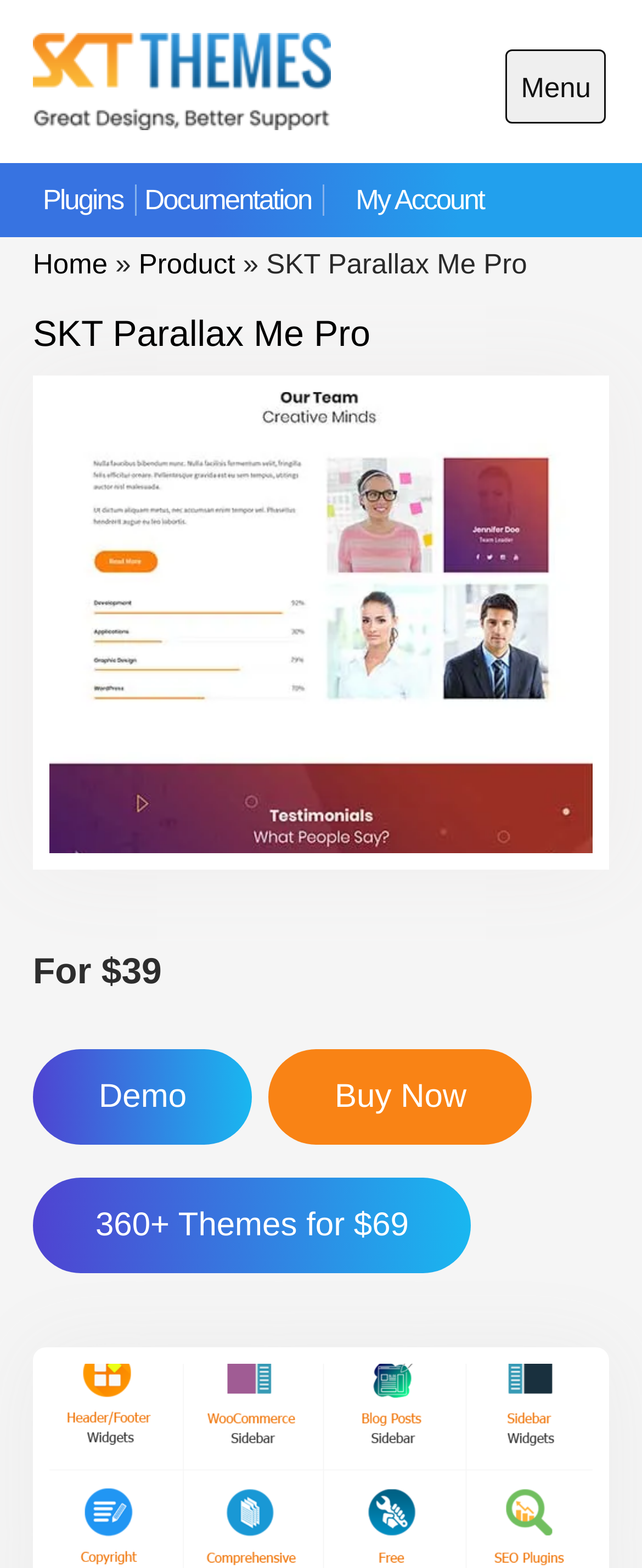Reply to the question with a single word or phrase:
What is the alternative option to buying the theme?

Demo